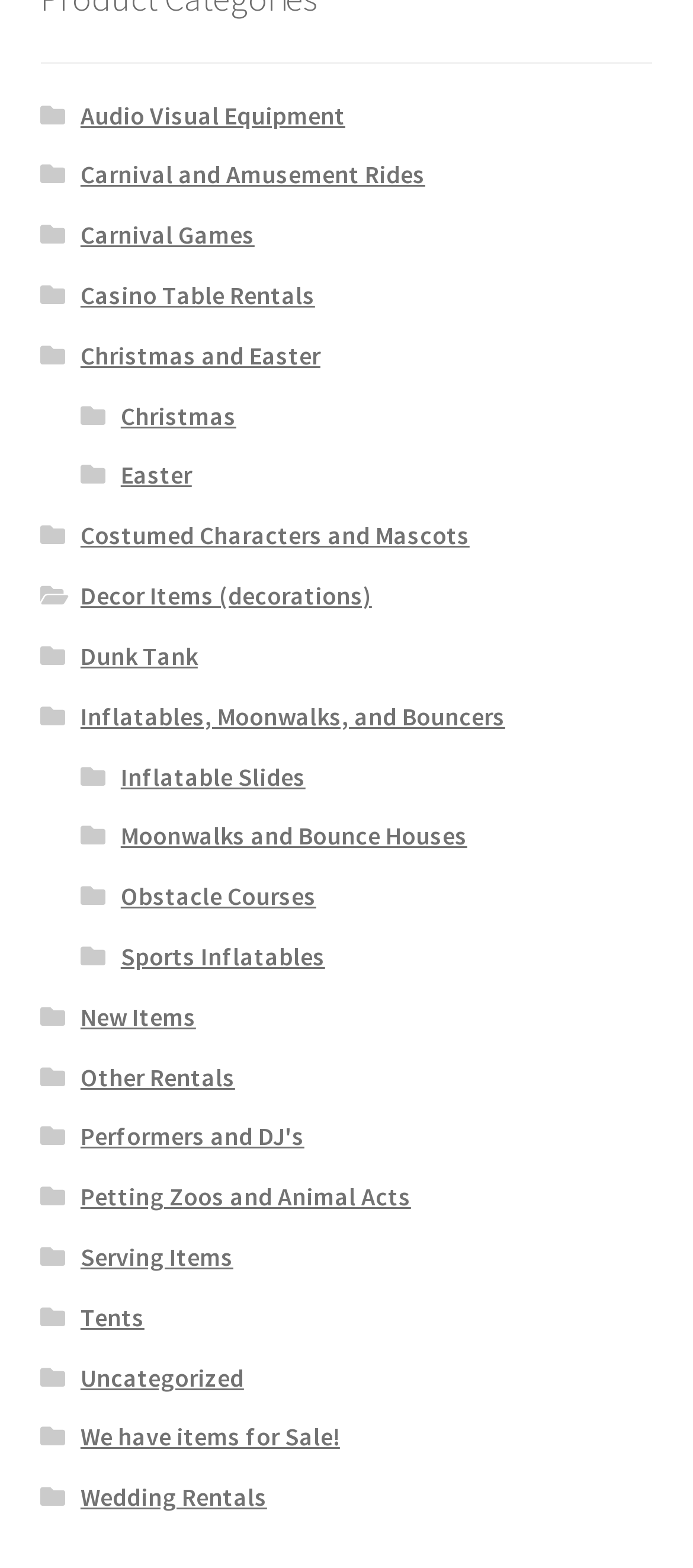Locate the UI element that matches the description Tents in the webpage screenshot. Return the bounding box coordinates in the format (top-left x, top-left y, bottom-right x, bottom-right y), with values ranging from 0 to 1.

[0.116, 0.83, 0.208, 0.85]